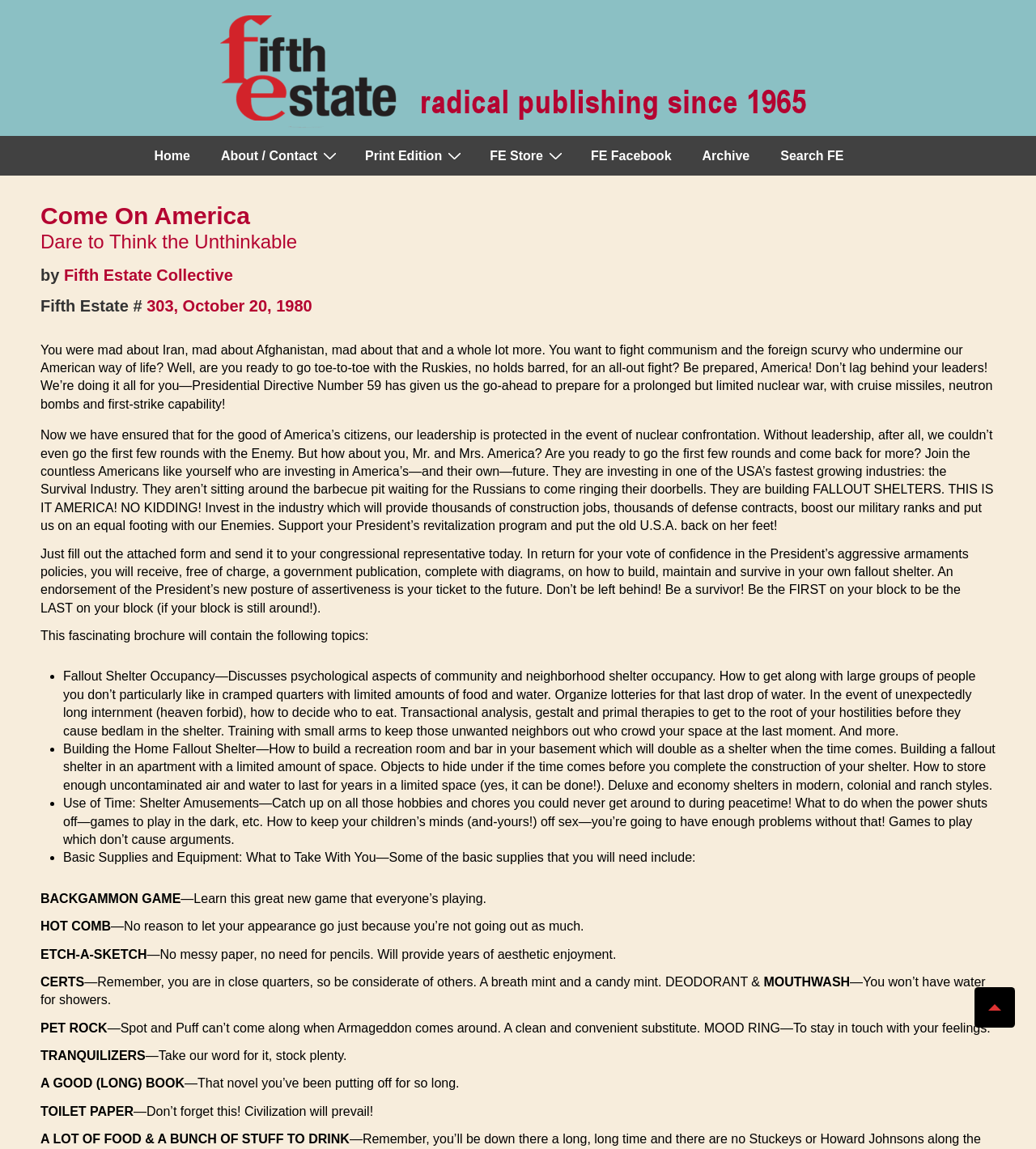What is the purpose of the 'Survival Industry'?
Give a thorough and detailed response to the question.

According to the article, the 'Survival Industry' is expected to provide thousands of construction jobs, thousands of defense contracts, and boost the military ranks, as mentioned in the paragraph starting with 'Now we have ensured that for the good of America’s citizens...'.